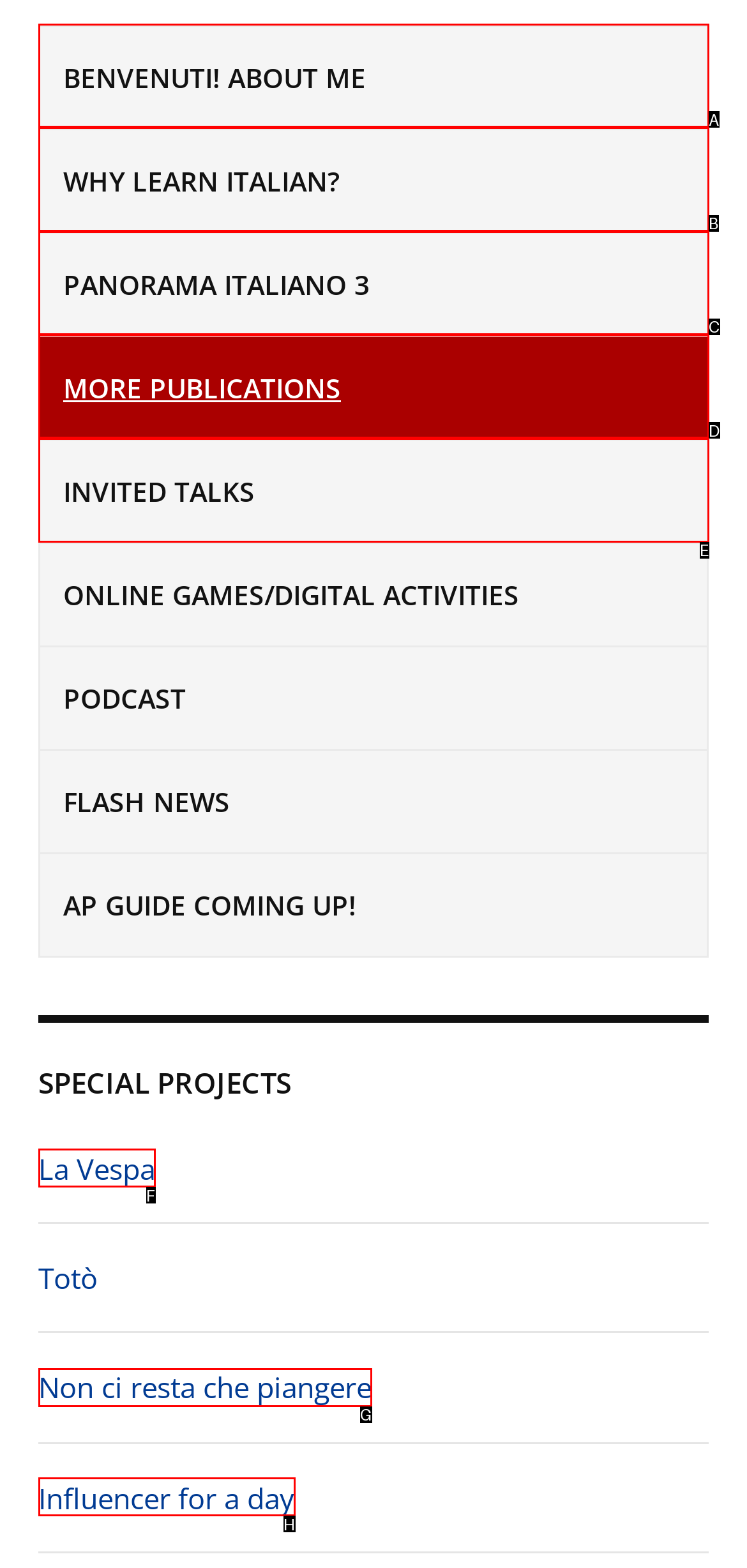Based on the description: Panorama Italiano 3
Select the letter of the corresponding UI element from the choices provided.

C